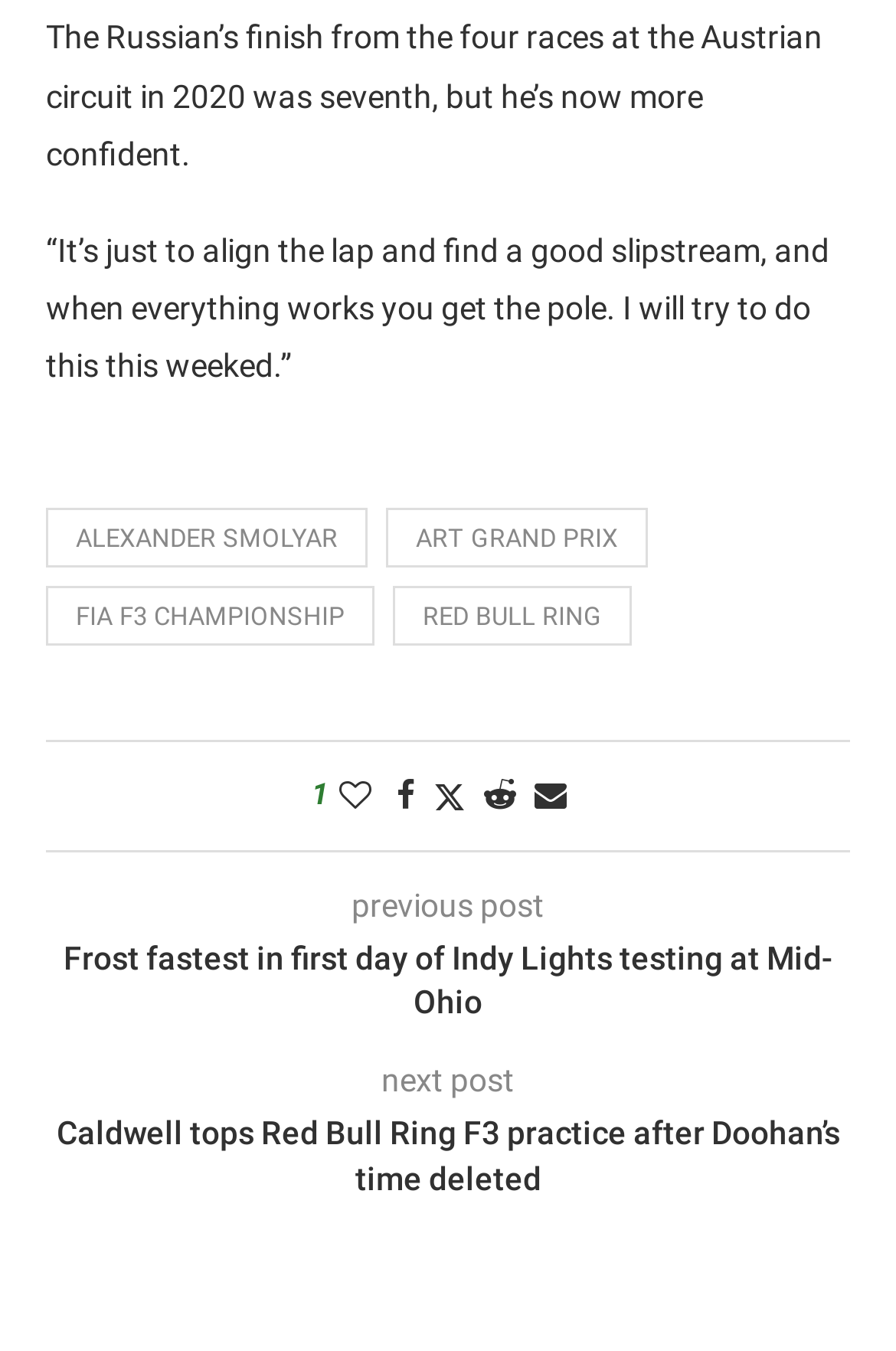How many social media sharing options are available?
Please answer the question with as much detail and depth as you can.

There are four social media sharing options available: 'Share on Facebook', 'Share on Twitter', 'Share on Reddit', and 'Share via Email'.